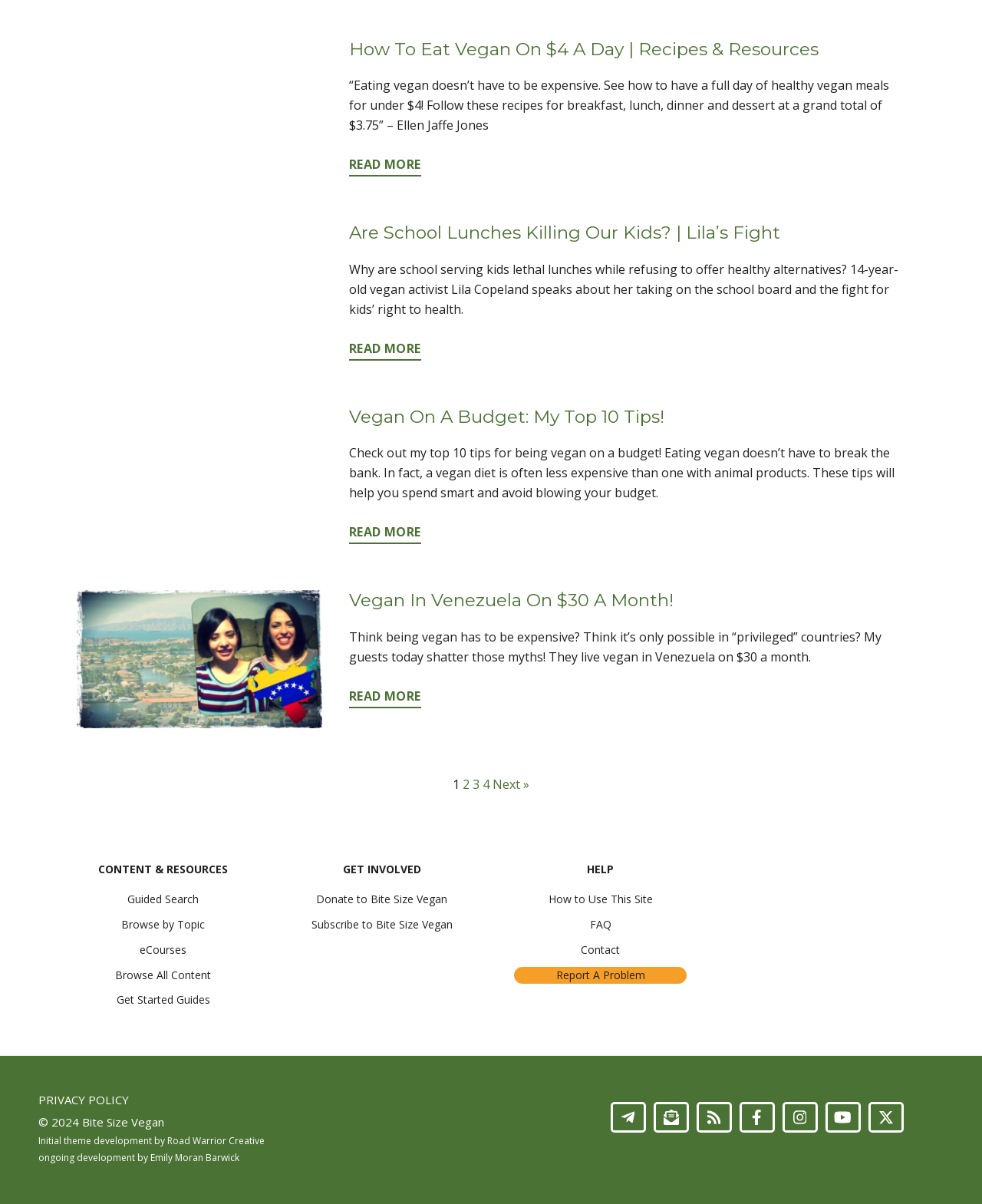Could you determine the bounding box coordinates of the clickable element to complete the instruction: "Learn about are school lunches killing our kids"? Provide the coordinates as four float numbers between 0 and 1, i.e., [left, top, right, bottom].

[0.355, 0.282, 0.429, 0.299]